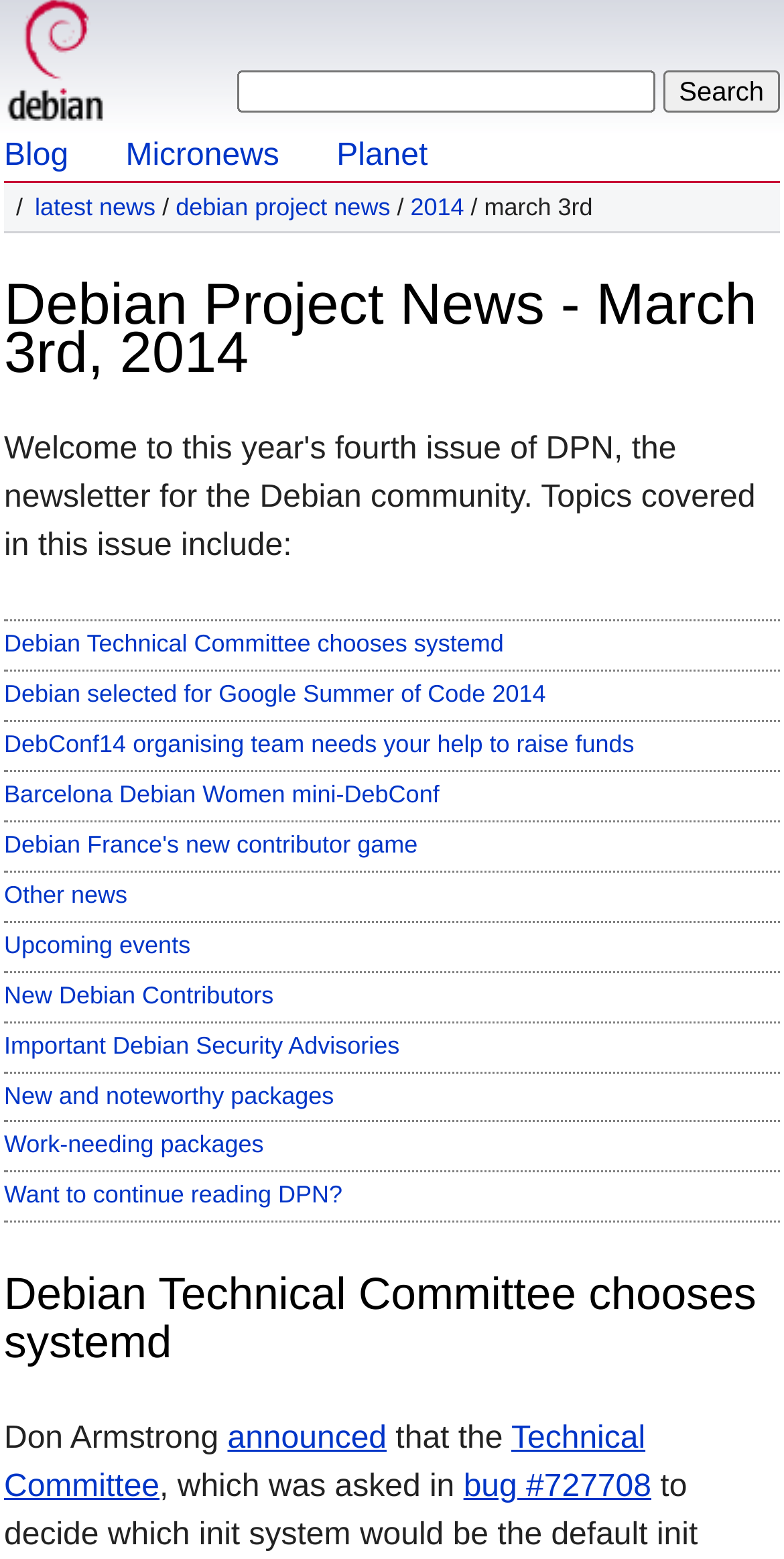Summarize the contents and layout of the webpage in detail.

The webpage is about Debian Project News, specifically the March 3rd, 2014 edition. At the top, there is a link to the Debian homepage and a search button. Below that, there are links to other sections of the website, including Blog, Micronews, and Planet.

The main content of the page is divided into several sections. The first section is a heading that repeats the title of the page. Below that, there are several links to news articles, including "Debian Technical Committee chooses systemd", "Debian selected for Google Summer of Code 2014", and several others.

Each news article is represented by a link, and they are arranged in a vertical list. The links take up most of the width of the page, with a small margin on either side. The articles are stacked on top of each other, with no gaps in between.

Below the list of news articles, there is another heading that repeats the title of the first news article. This is followed by a brief summary of the article, which includes the name of the author, Don Armstrong. The summary is written in a few short sentences and includes a link to a bug report.

Overall, the page is densely packed with links and text, with a focus on providing easy access to various news articles and sections of the Debian website.